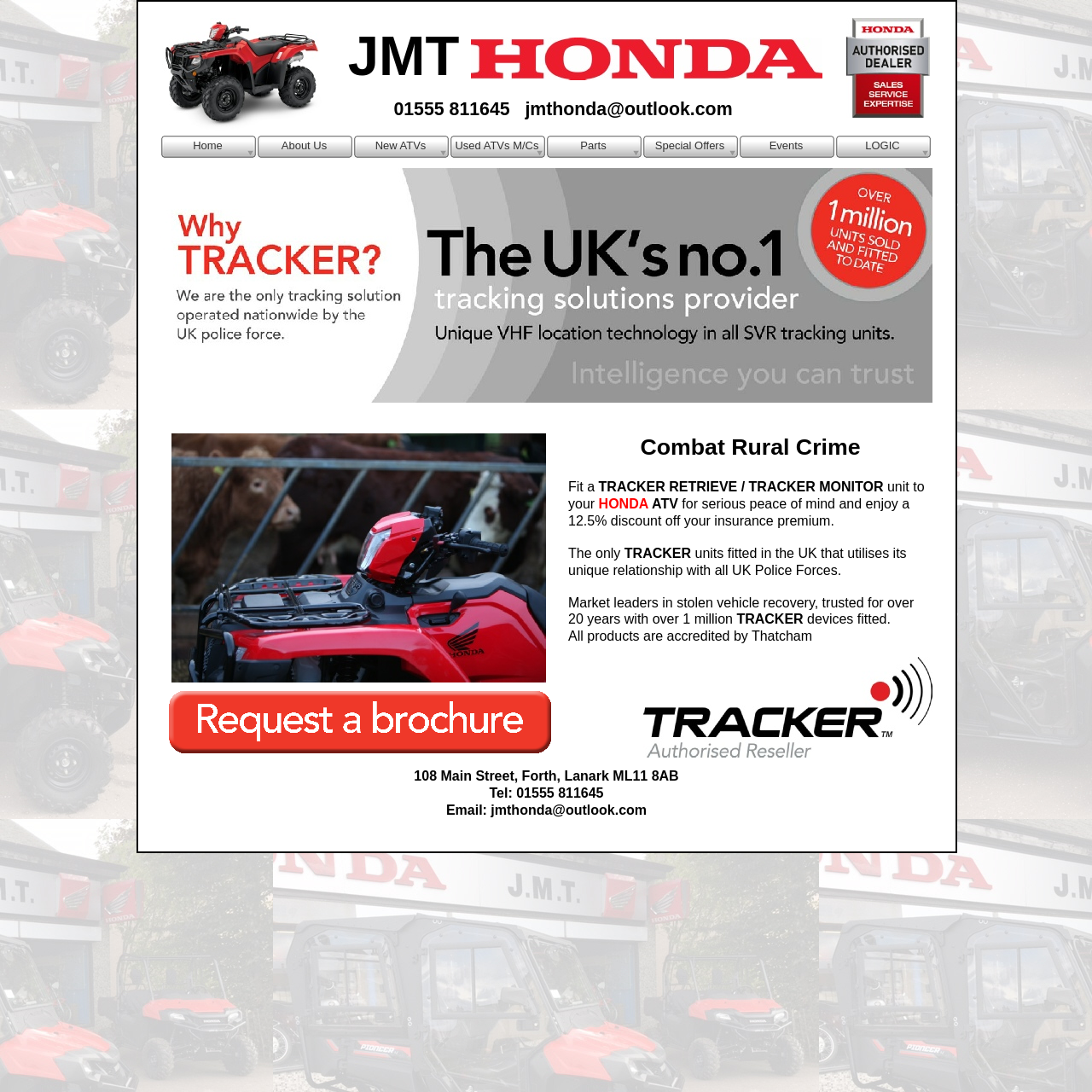Determine the bounding box coordinates for the clickable element required to fulfill the instruction: "Click HP Prime AP Statistics Summer Institute link". Provide the coordinates as four float numbers between 0 and 1, i.e., [left, top, right, bottom].

None